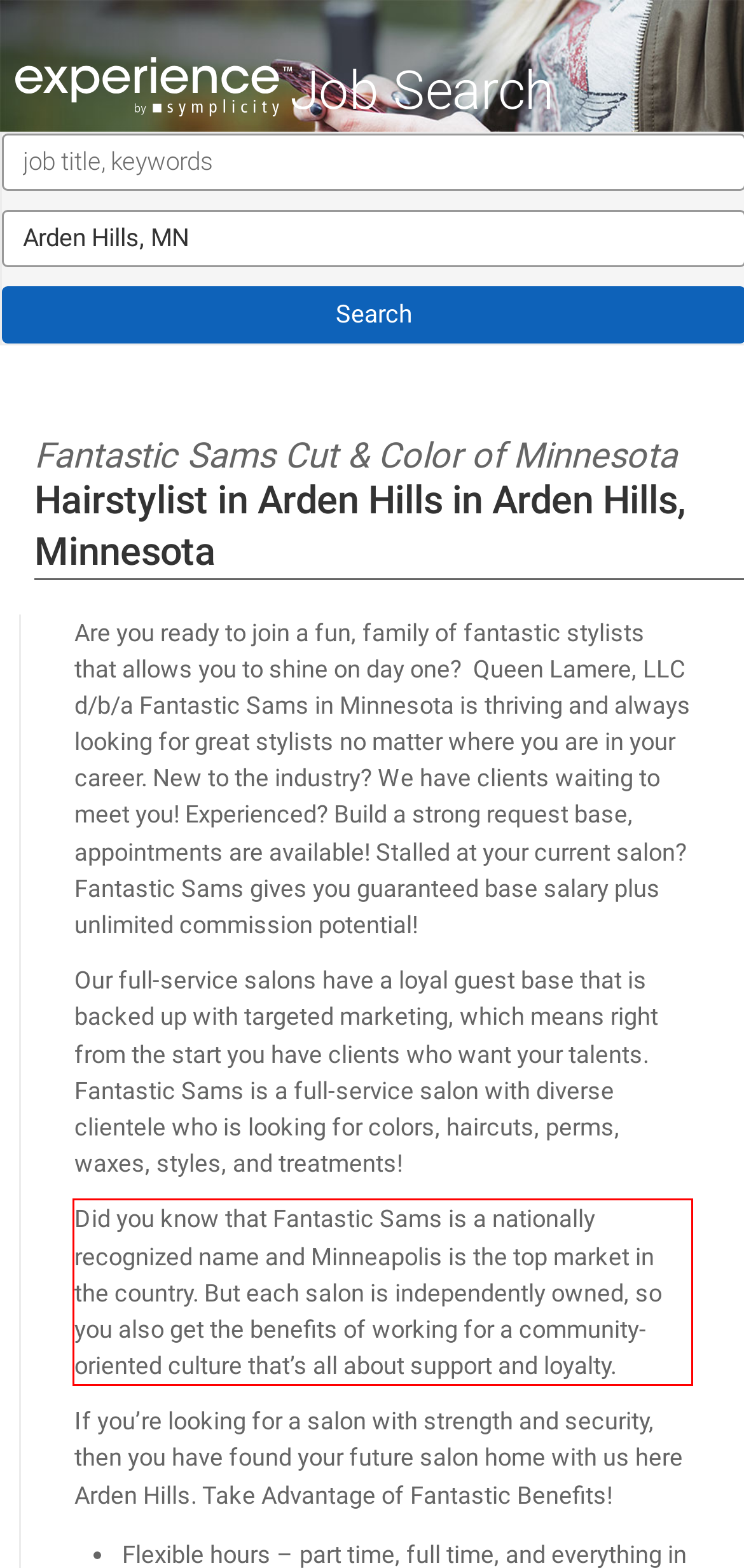Observe the screenshot of the webpage that includes a red rectangle bounding box. Conduct OCR on the content inside this red bounding box and generate the text.

Did you know that Fantastic Sams is a nationally recognized name and Minneapolis is the top market in the country. But each salon is independently owned, so you also get the benefits of working for a community-oriented culture that’s all about support and loyalty.